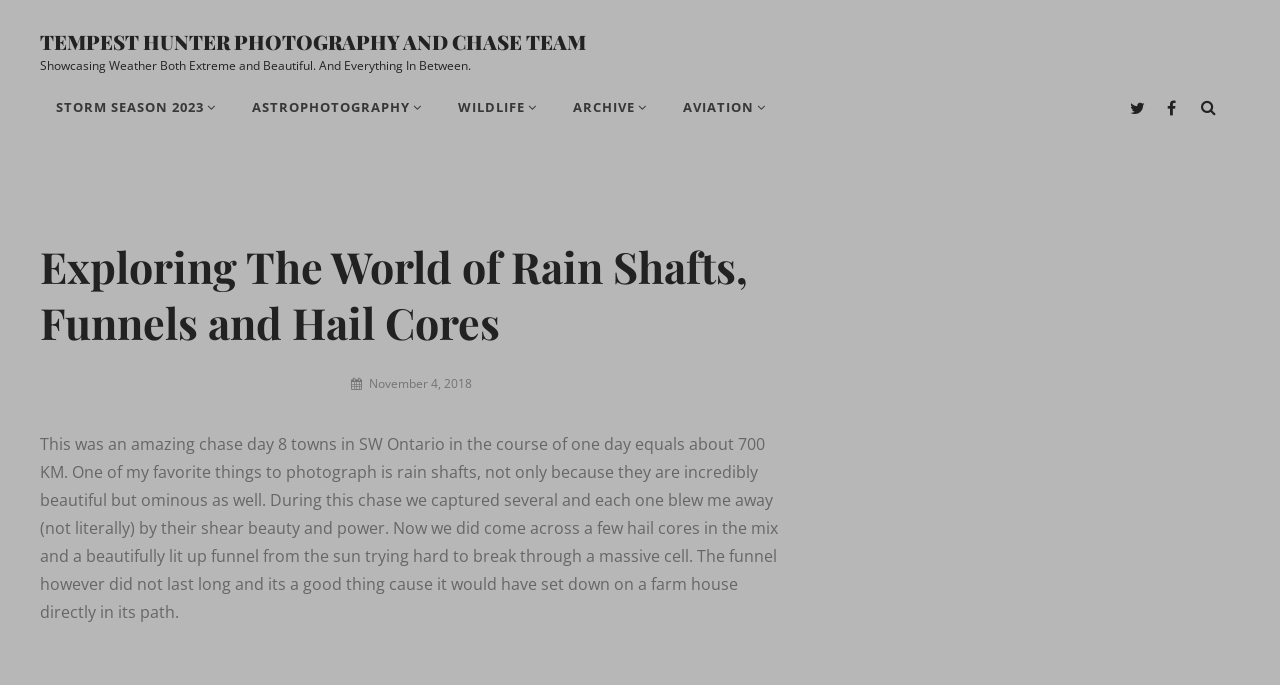Could you provide the bounding box coordinates for the portion of the screen to click to complete this instruction: "read more about 'identify signs of market saturation'"?

None